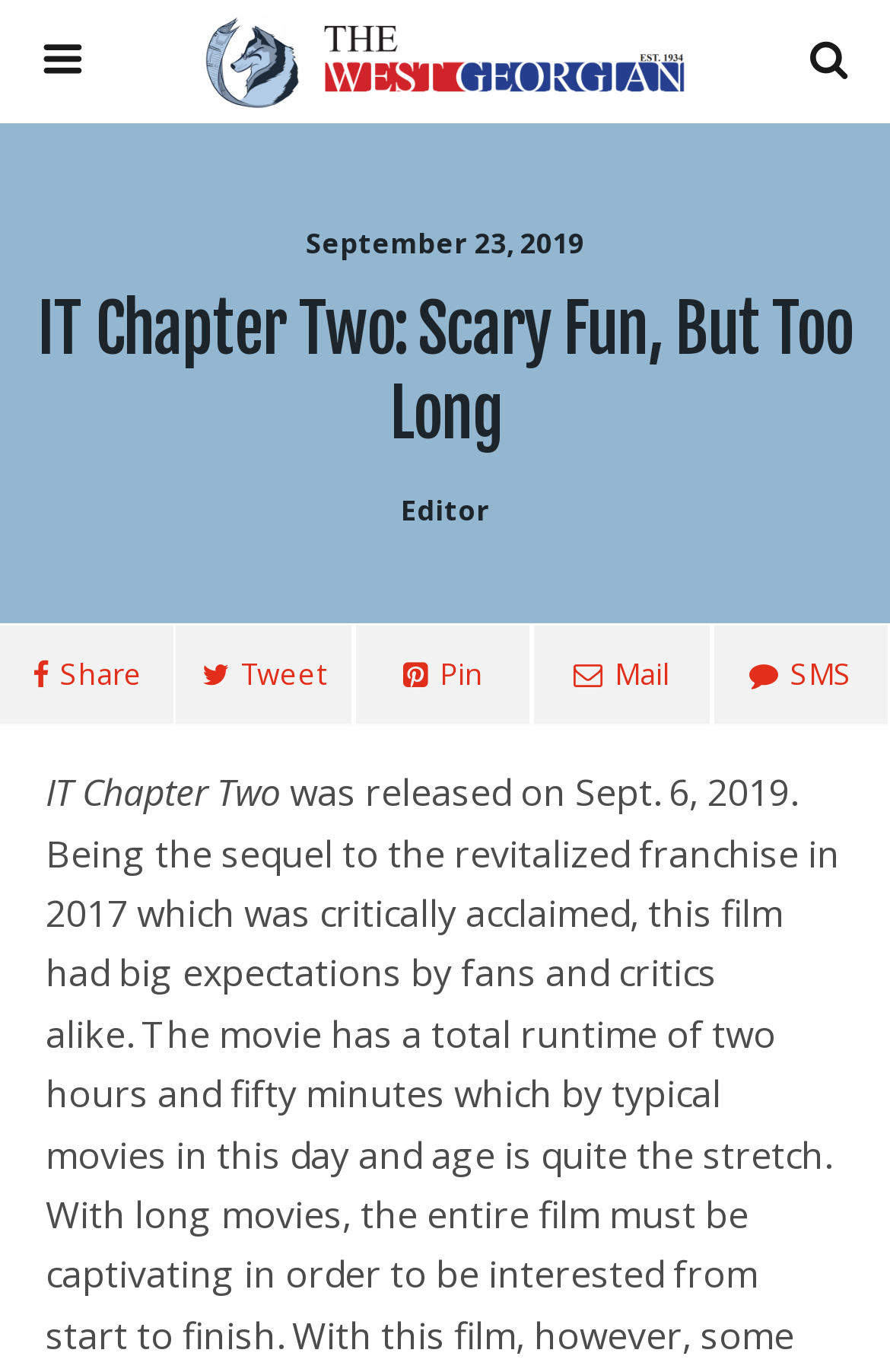Locate the bounding box of the UI element based on this description: "WordPress". Provide four float numbers between 0 and 1 as [left, top, right, bottom].

None